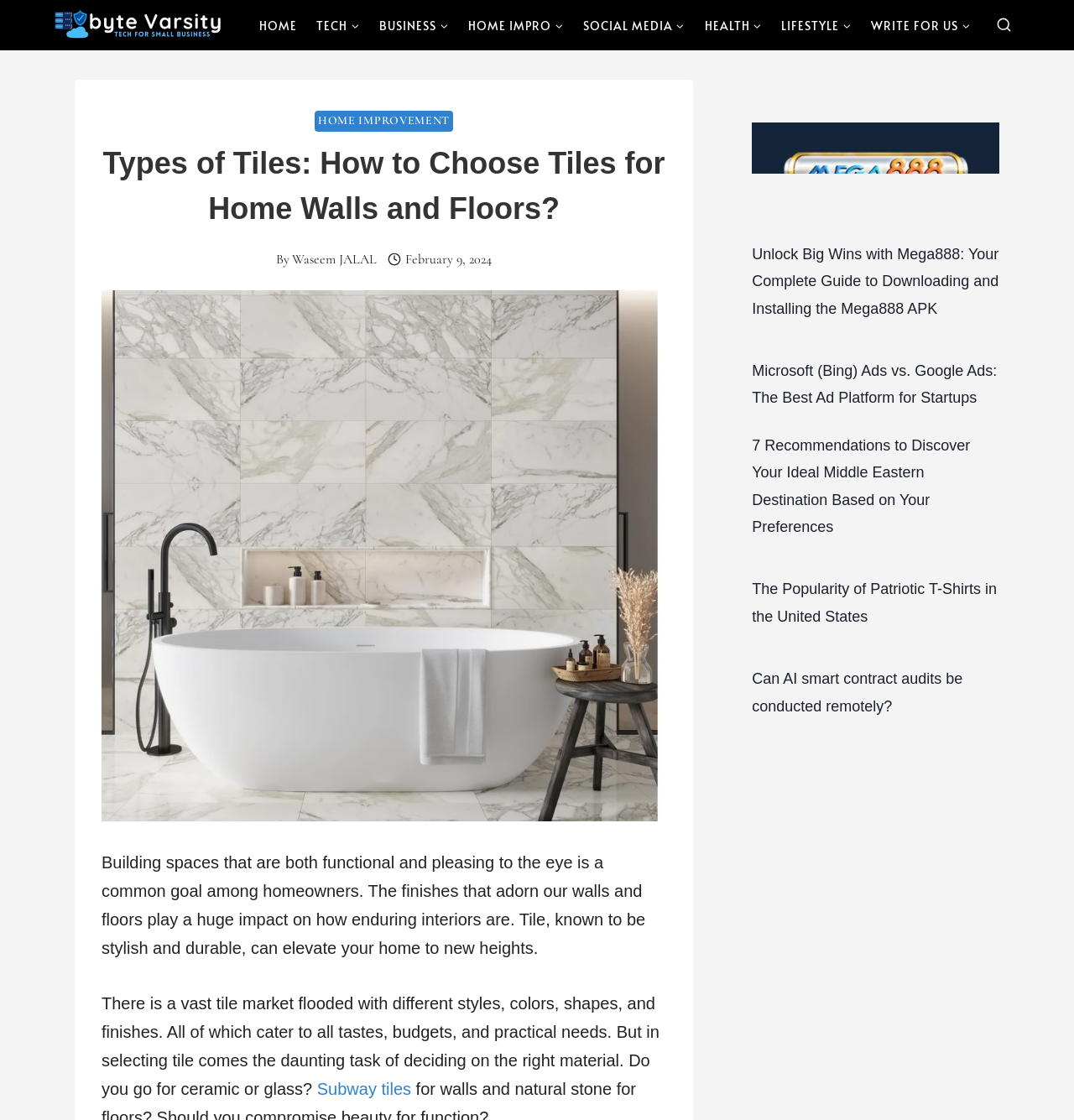Given the content of the image, can you provide a detailed answer to the question?
What is the name of the author of the article?

The name of the author of the article is Waseem JALAL, which is mentioned below the heading of the article, along with the date of publication.